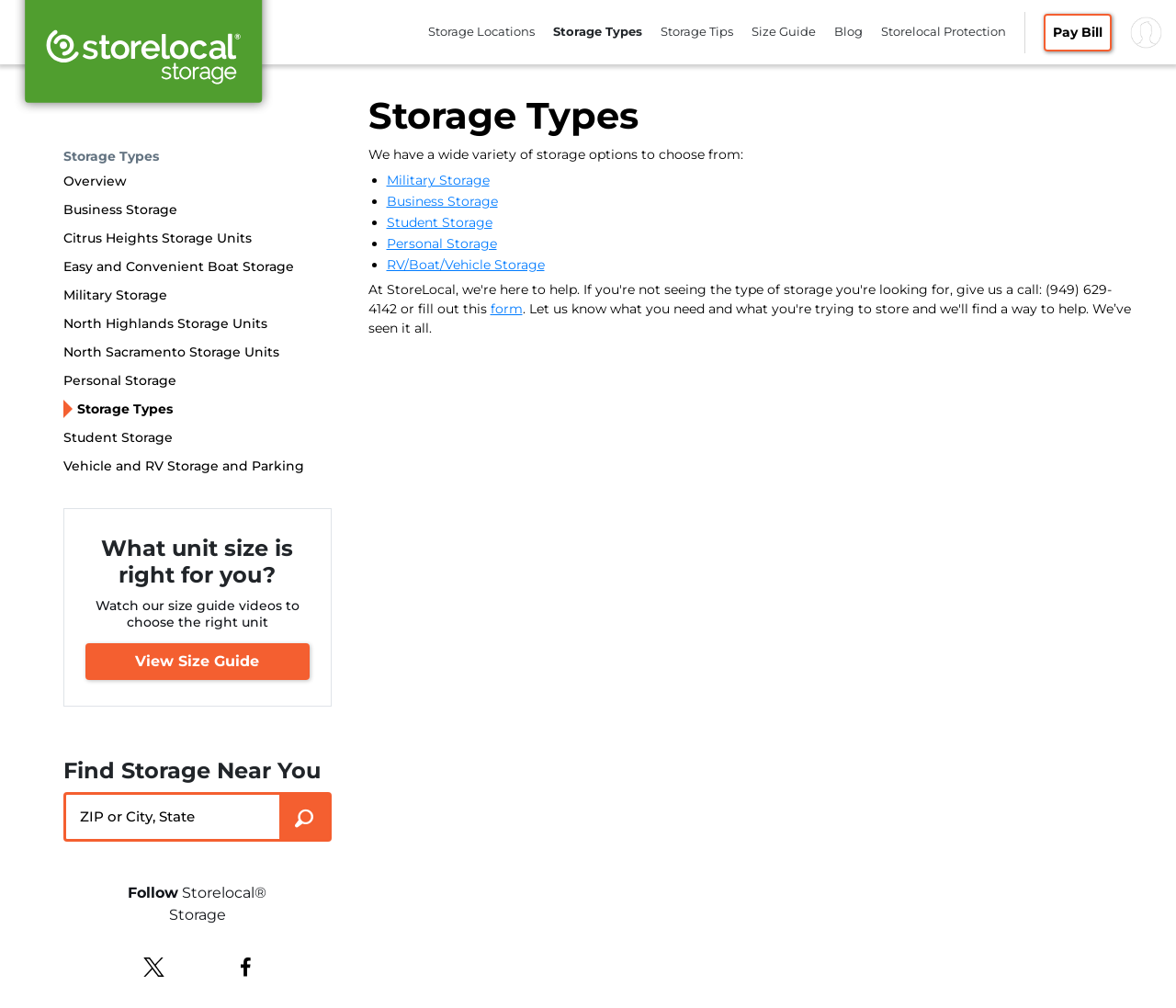Locate the bounding box coordinates for the element described below: "North Highlands Storage Units". The coordinates must be four float values between 0 and 1, formatted as [left, top, right, bottom].

[0.054, 0.283, 0.282, 0.302]